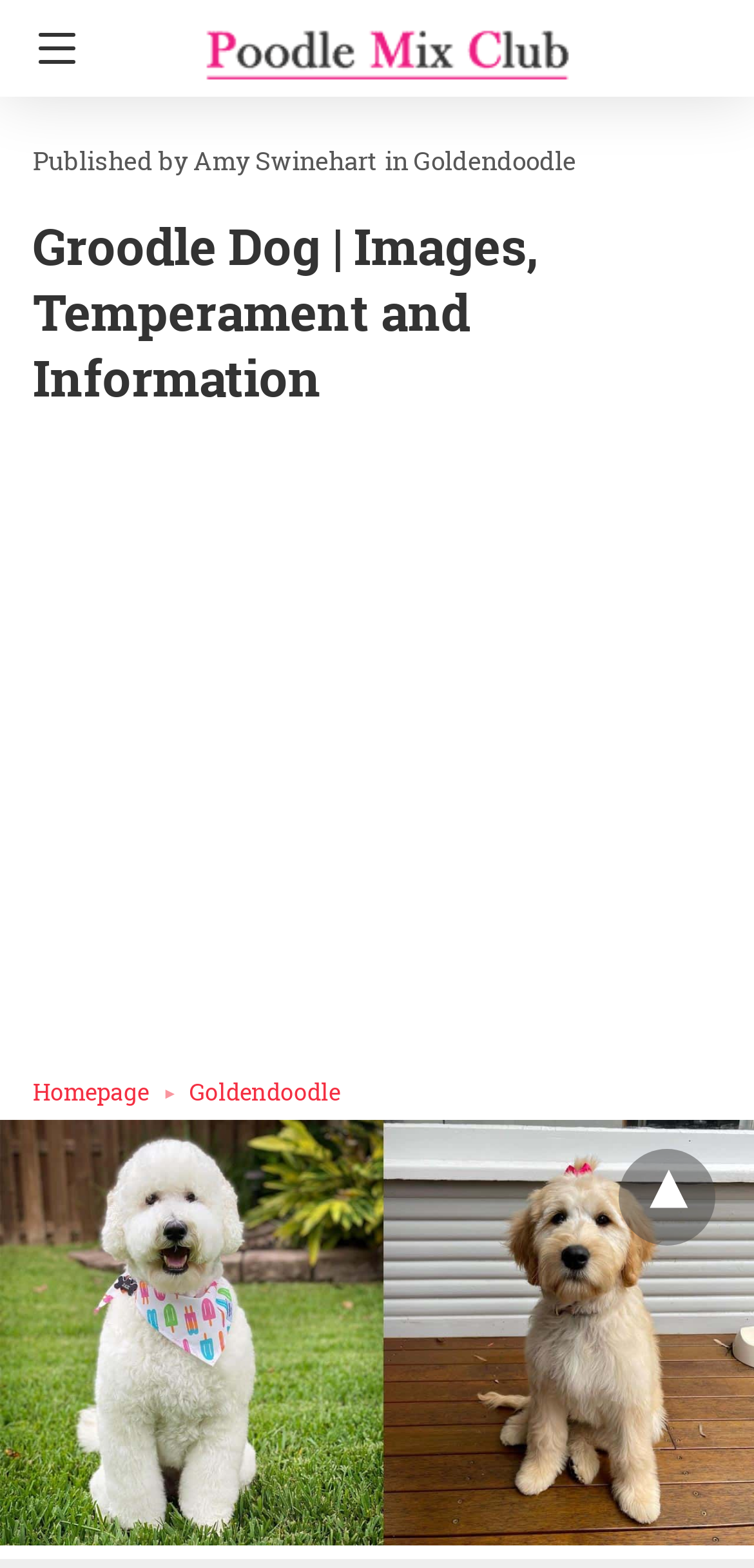Generate the text of the webpage's primary heading.

Groodle Dog | Images, Temperament and Information